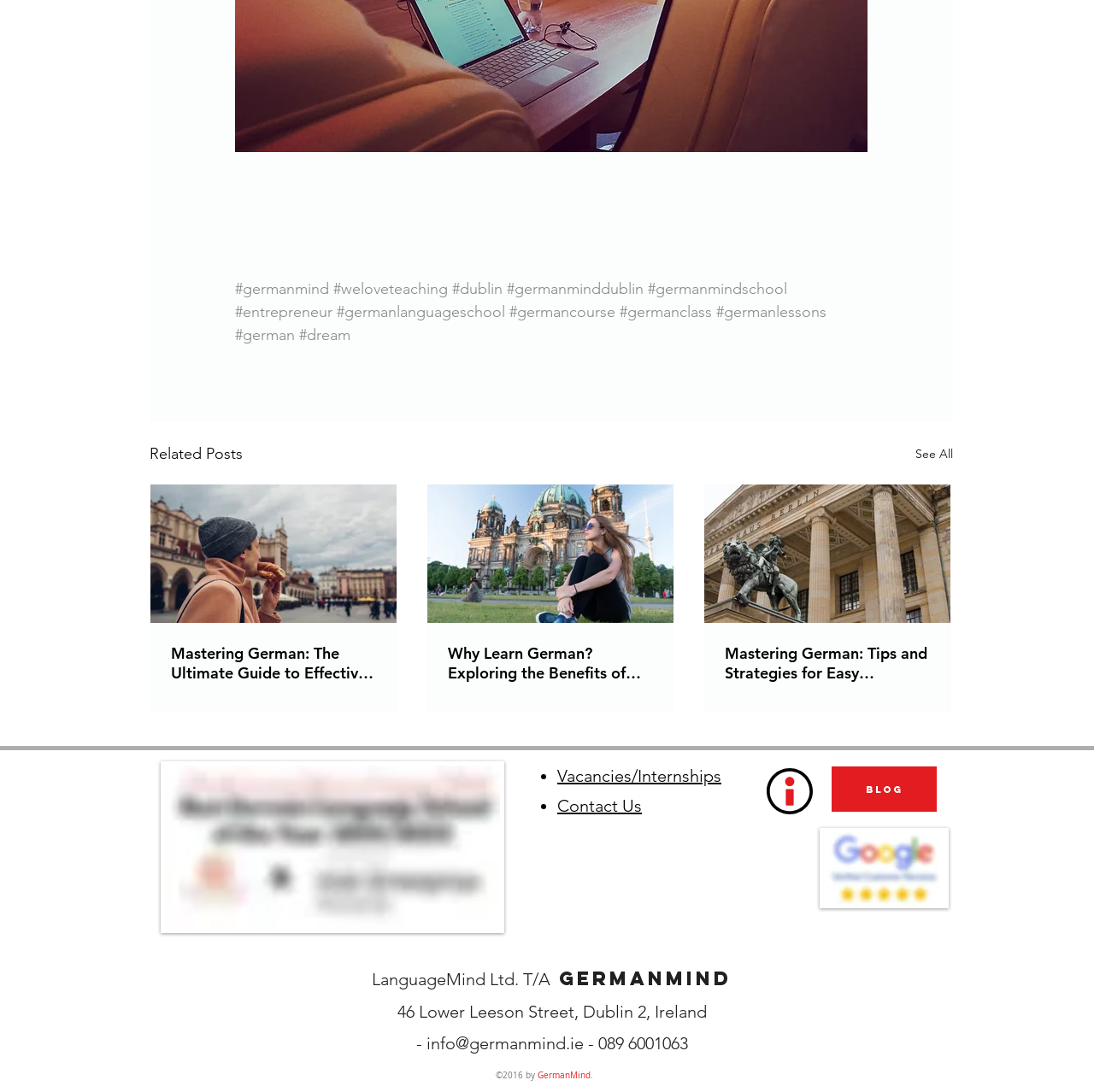What are the benefits of learning German?
Give a single word or phrase answer based on the content of the image.

Exploring the benefits